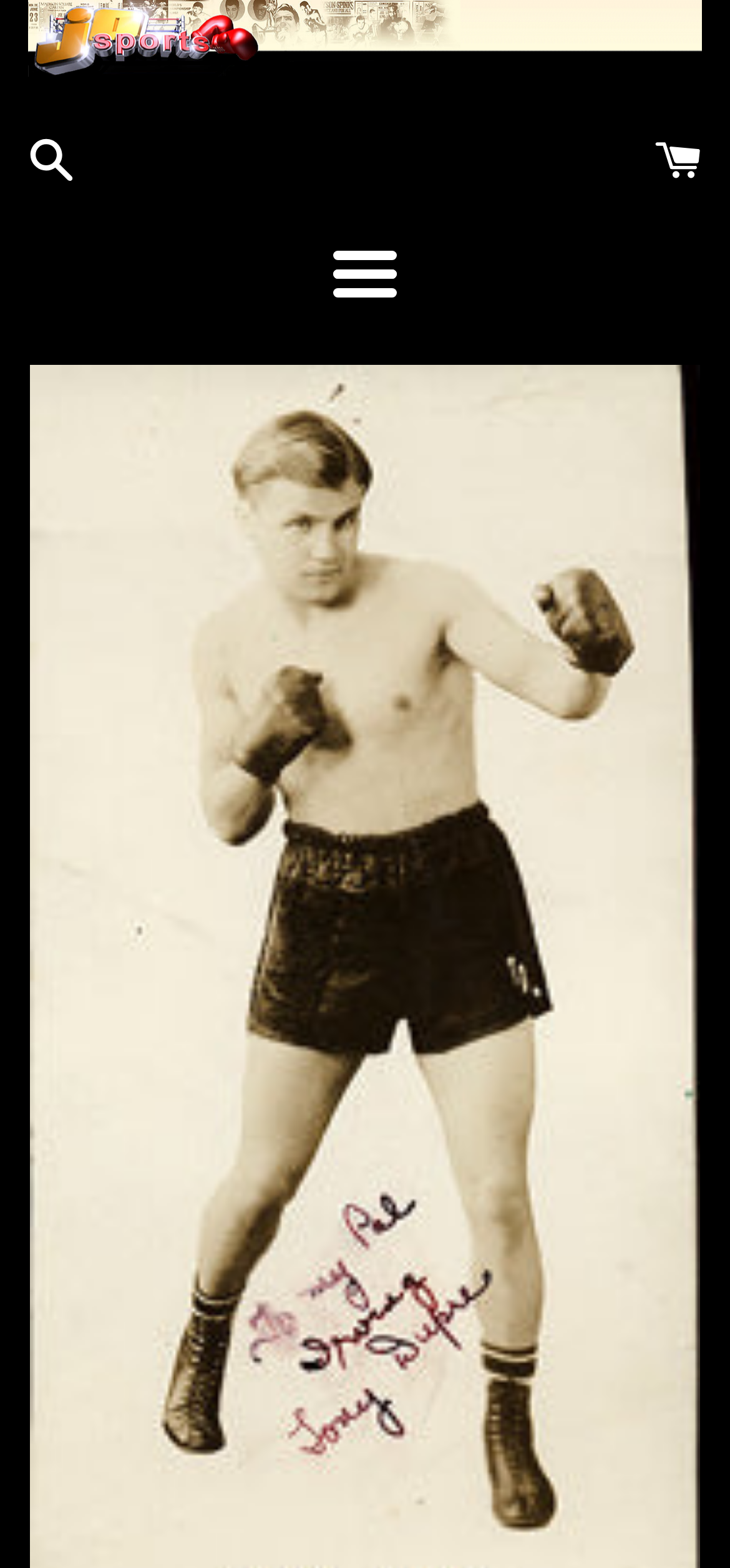What is the logo of JO Sports Inc.?
Answer the question with a single word or phrase derived from the image.

Image